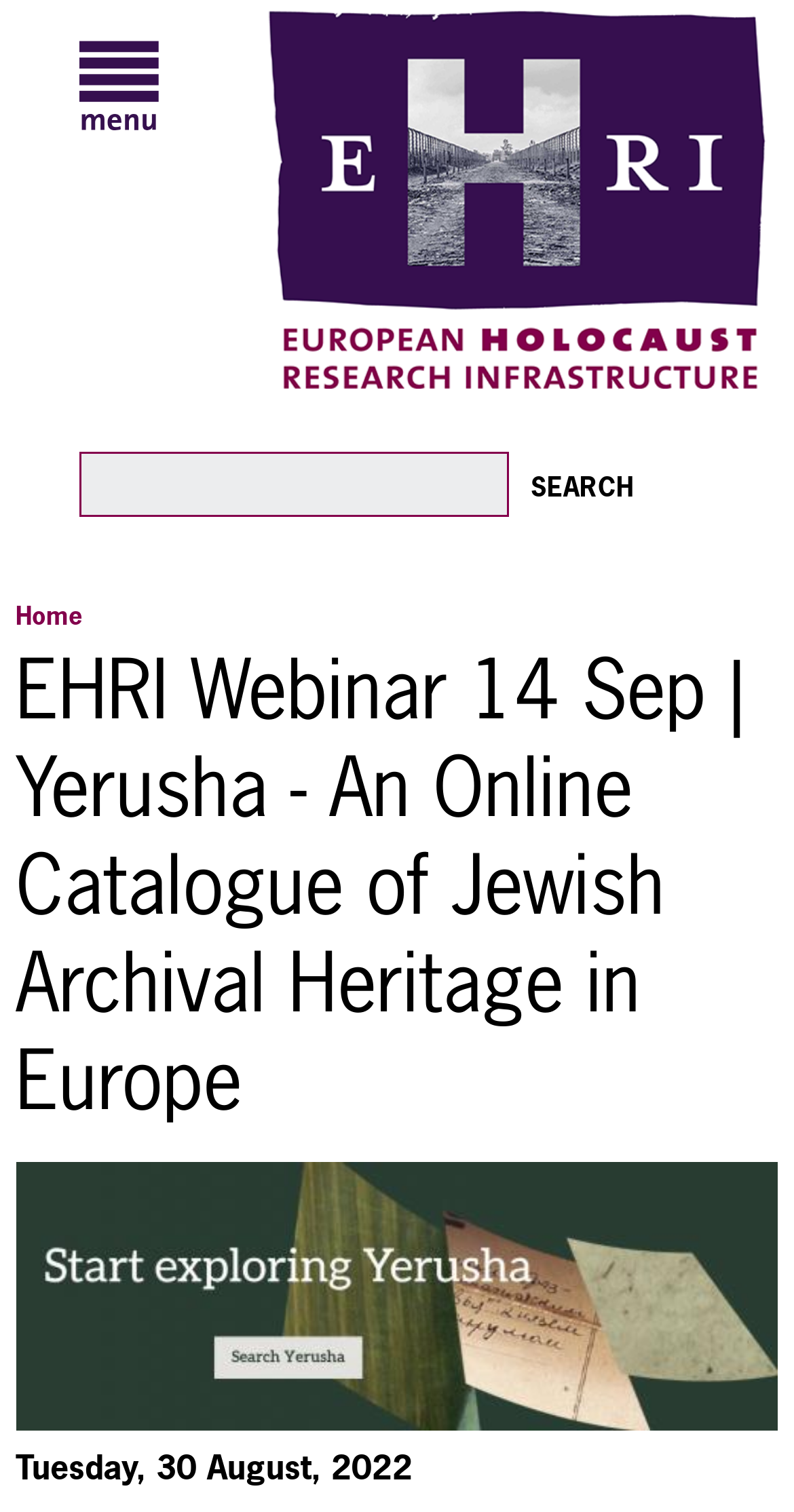Find the bounding box coordinates for the UI element whose description is: "EHRI- European Holocaust Research Infrastructure". The coordinates should be four float numbers between 0 and 1, in the format [left, top, right, bottom].

[0.3, 0.0, 1.0, 0.262]